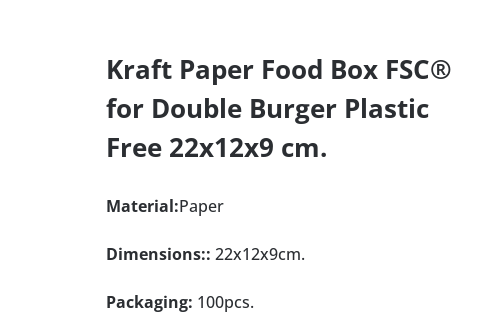Is the packaging plastic-free? Based on the screenshot, please respond with a single word or phrase.

Yes